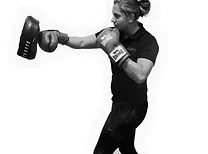Give a detailed account of the visual content in the image.

The image features a fitness partner engaged in a boxing training session, emphasizing active movement and focus. This individual is displayed wearing boxing gloves and a fitted black training outfit, demonstrating a powerful punch towards a boxing pad held up to their left side. The dynamic pose conveys strength and dedication typical of athletic training environments.

In the accompanying text, it is revealed that this individual, identified as Jas from Jasfit, is a key partner in the "Believe in You" program. Jas plays a crucial role in conducting girls' boxing and fitness sessions, contributing to body positivity initiatives aimed at encouraging young girls' confidence and self-esteem. Her sessions extend beyond school programs, offering specialized female-only classes across Hastings and Bexhill, fostering an inclusive and supportive atmosphere for young participants.